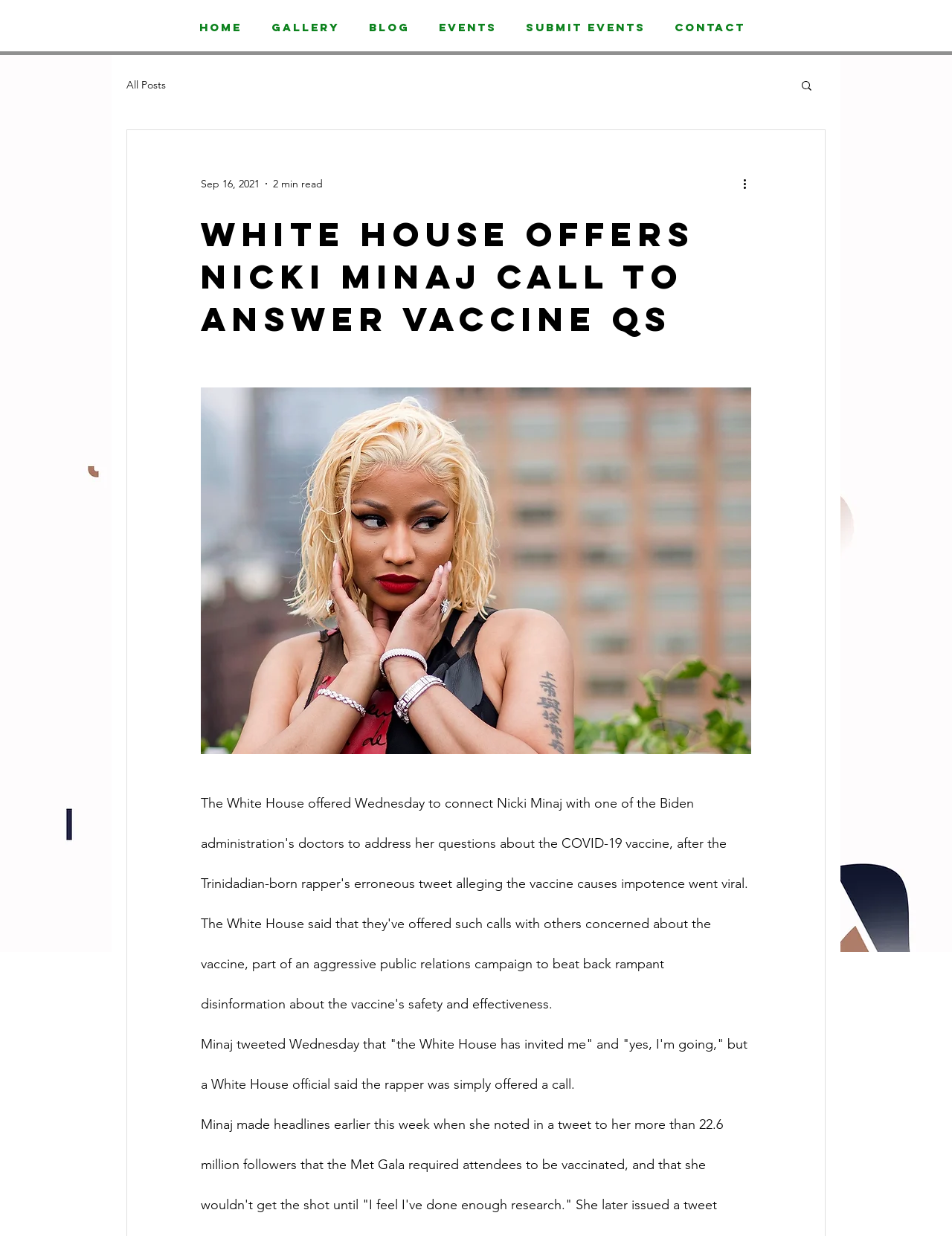Extract the bounding box coordinates for the HTML element that matches this description: "SUBMIT EVENTS". The coordinates should be four float numbers between 0 and 1, i.e., [left, top, right, bottom].

[0.541, 0.007, 0.697, 0.037]